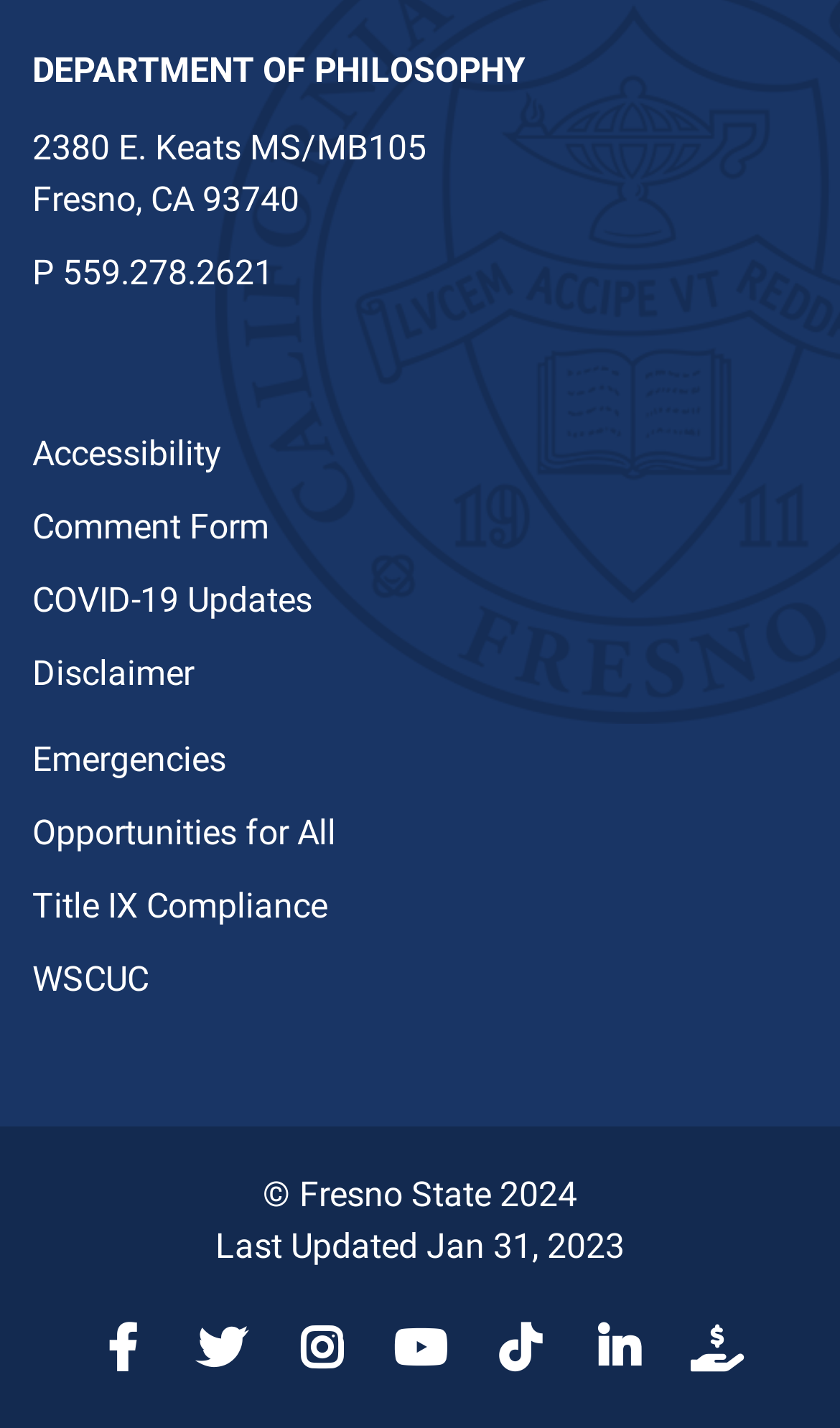What is the department's name?
Please provide a detailed and thorough answer to the question.

The department's name can be found in the footer section of the webpage, where it is written as 'DEPARTMENT OF PHILOSOPHY' in a static text element.